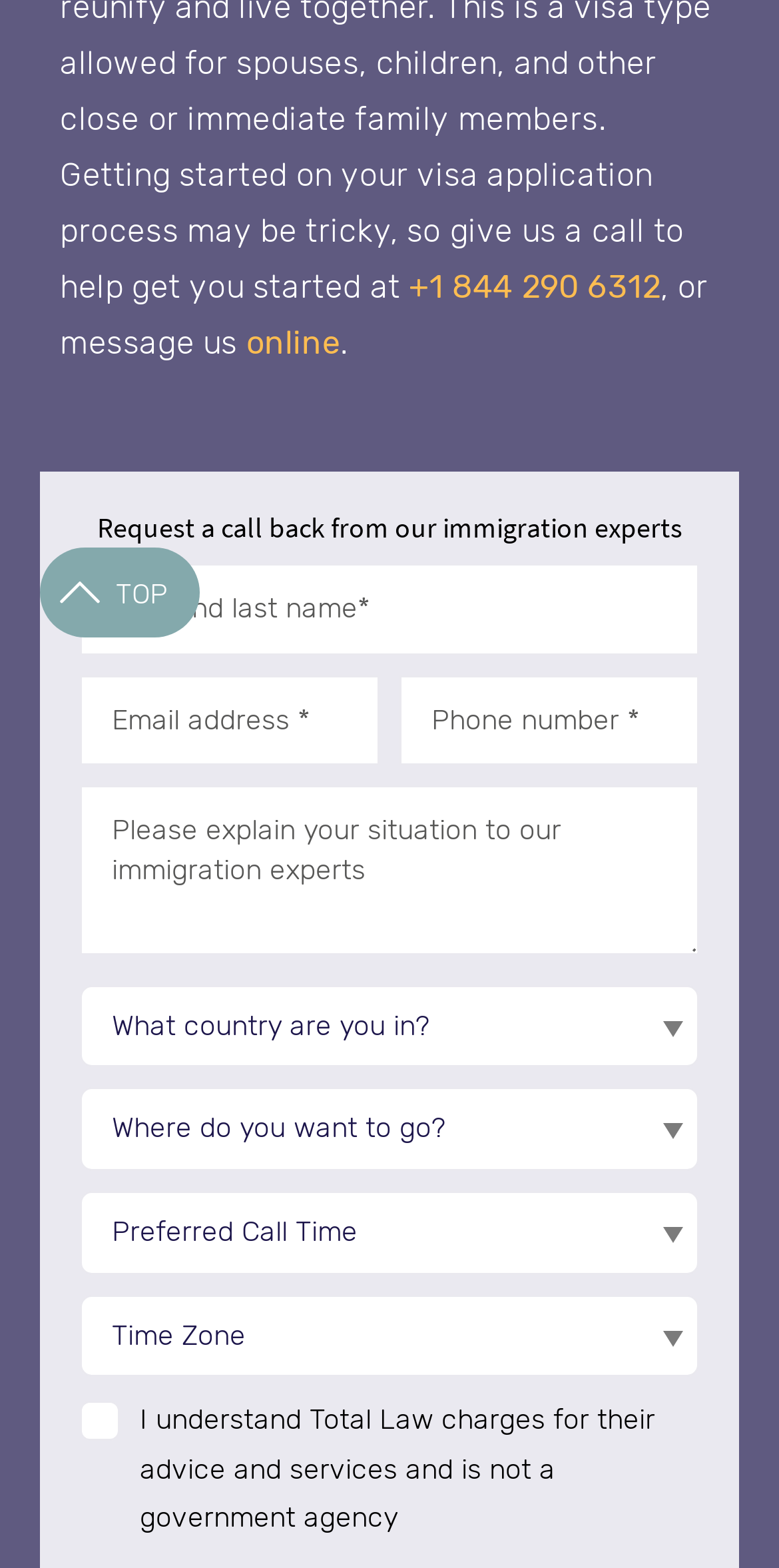Locate the UI element described by +1 844 290 6312 in the provided webpage screenshot. Return the bounding box coordinates in the format (top-left x, top-left y, bottom-right x, bottom-right y), ensuring all values are between 0 and 1.

[0.525, 0.171, 0.848, 0.195]